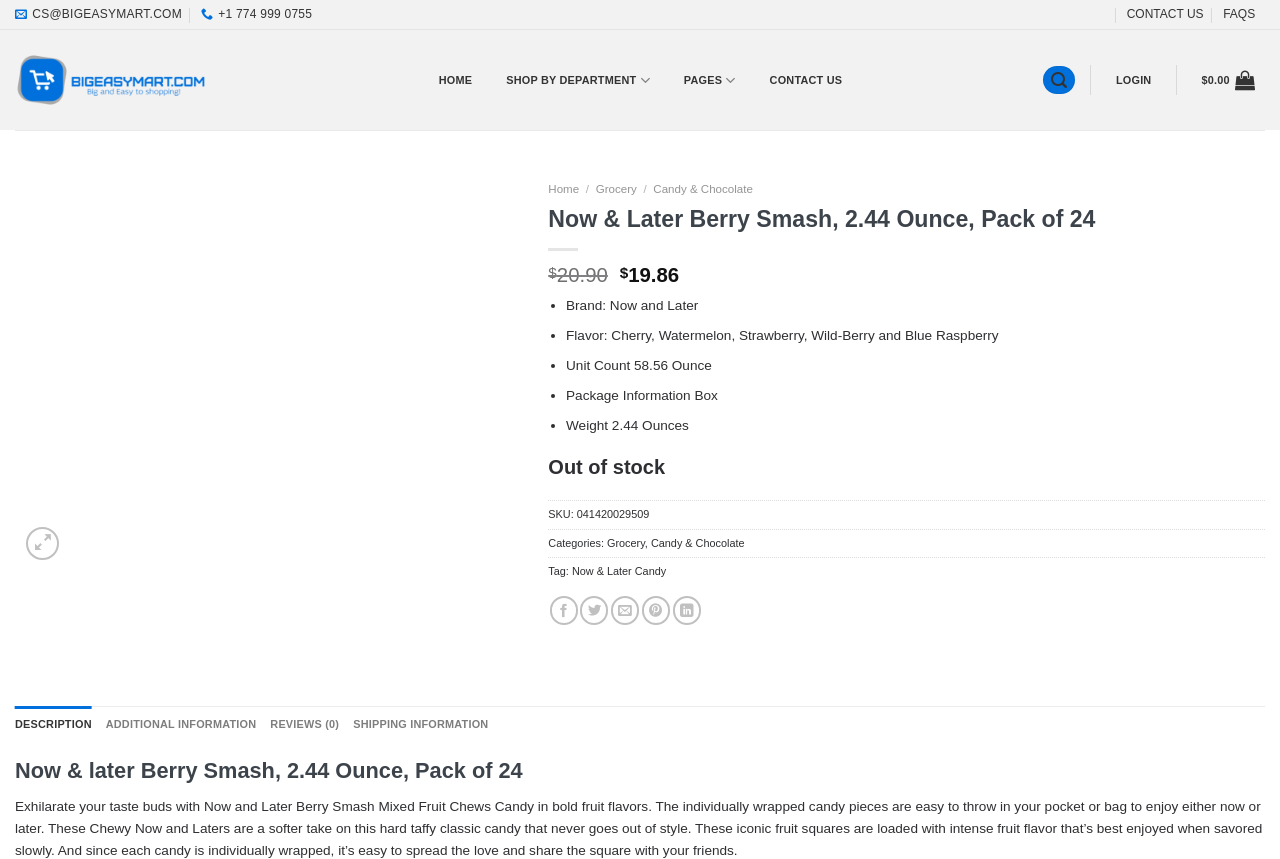Offer a detailed account of what is visible on the webpage.

This webpage is about a product, specifically Now and Later Berry Smash, a pack of 24 candies weighing 2.44 ounces. At the top of the page, there are several links, including "Skip to content", "CONTACT US", "FAQS", and "BigEasyMart.com", which is also accompanied by an image of the website's logo. Below these links, there is a navigation menu with options like "HOME", "SHOP BY DEPARTMENT", "PAGES", and "CONTACT US".

On the left side of the page, there is a large image of the product, accompanied by a link to the product title and two disabled buttons, "Previous" and "Next". Below the image, there are several links, including "Home", "Grocery", and "Candy & Chocolate", which are separated by a slash.

The main content of the page is divided into sections. The first section displays the product title, price, and a list of details, including the brand, flavor, unit count, and package information. Below this section, there is a notice that the product is out of stock.

The next section displays the product's SKU, categories, and tags. There are also several social media links, allowing users to share the product on Facebook, Twitter, and other platforms.

Below these sections, there is a tab list with four options: "DESCRIPTION", "ADDITIONAL INFORMATION", "REVIEWS (0)", and "SHIPPING INFORMATION". The "DESCRIPTION" tab is currently selected, displaying a detailed description of the product, including its features and benefits.

Overall, the webpage is well-organized, with clear sections and easy-to-navigate menus, making it easy for users to find the information they need about the product.